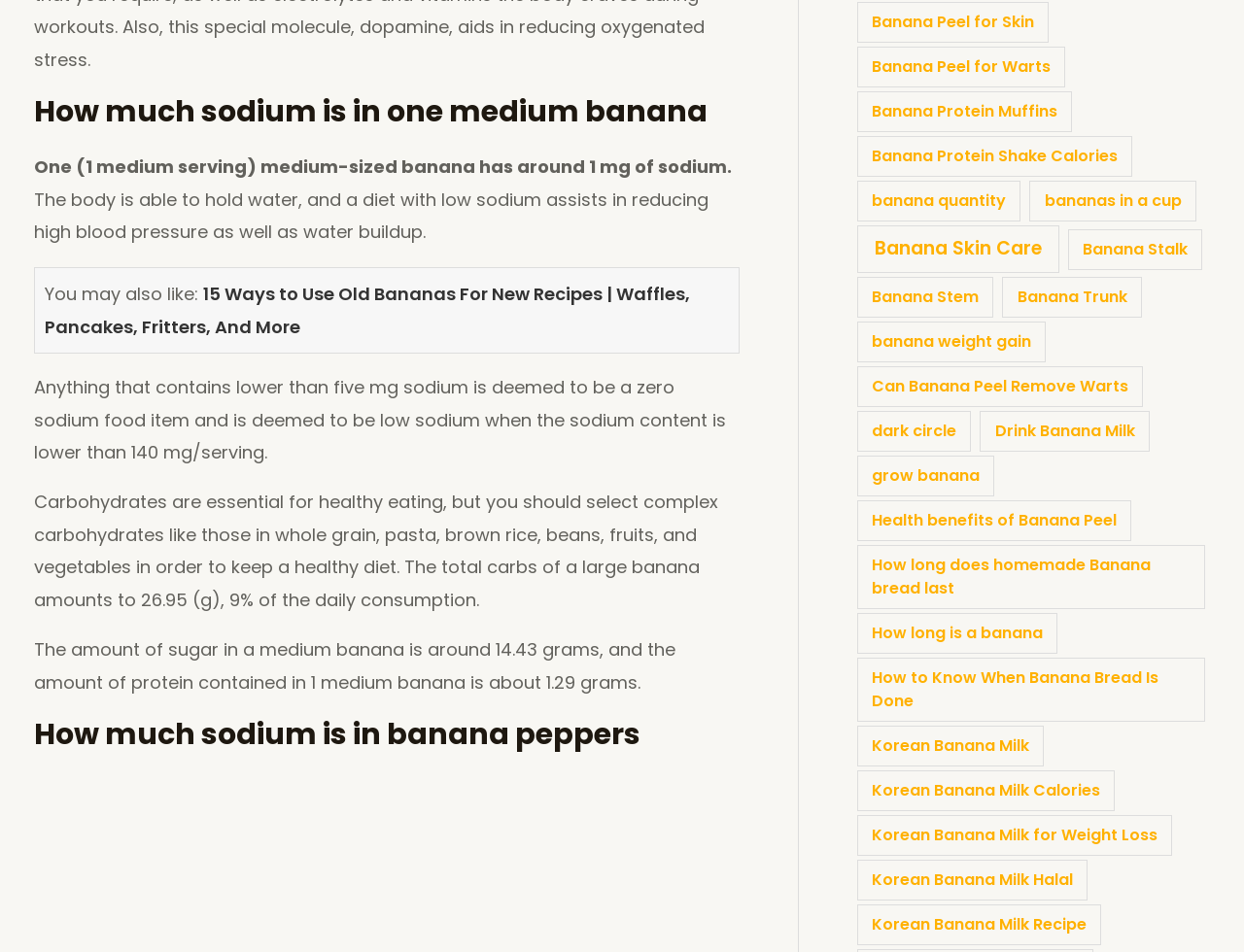Answer the question with a single word or phrase: 
What is the topic of the second heading on the page?

Sodium in banana peppers